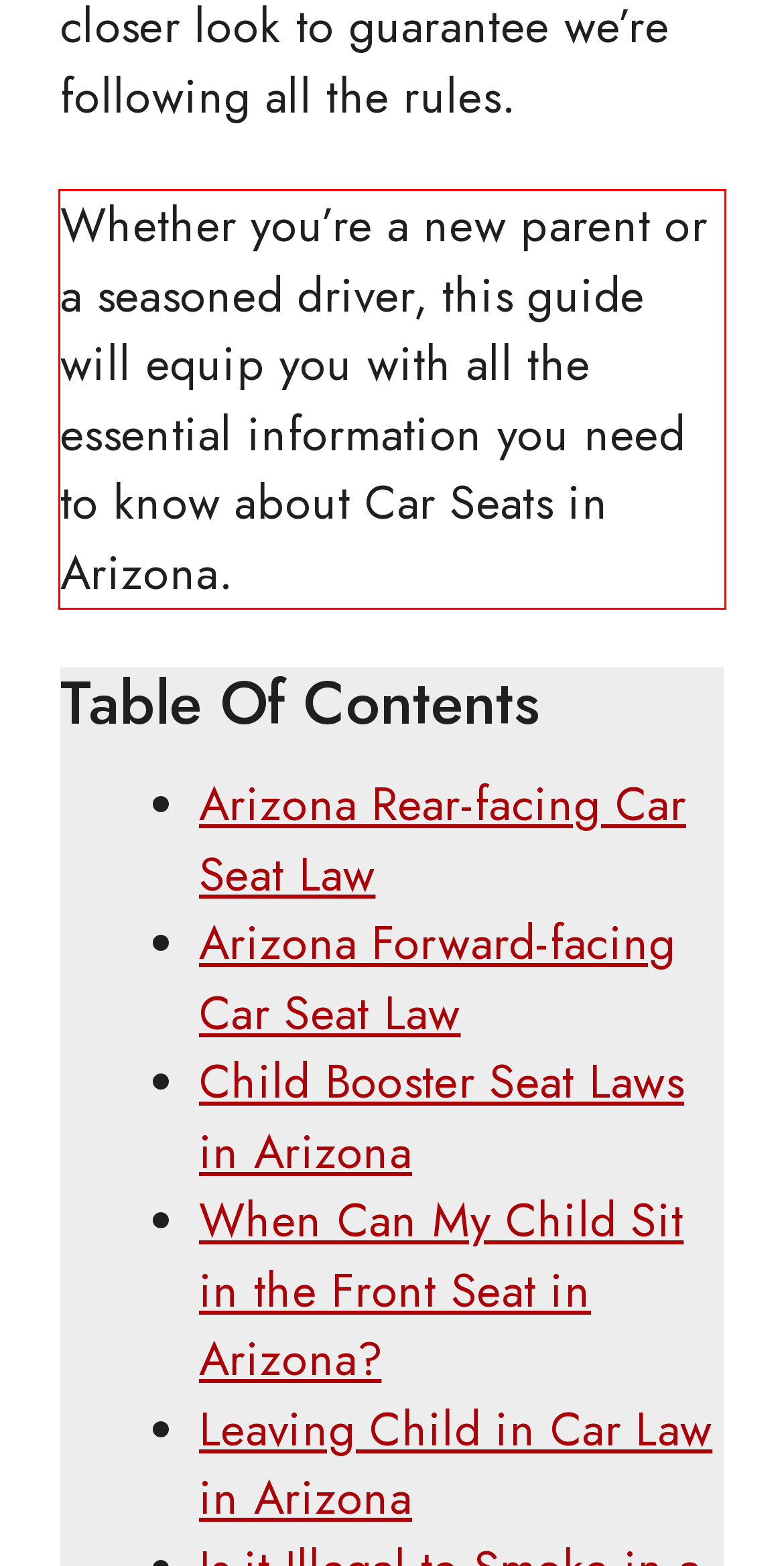Using the provided screenshot, read and generate the text content within the red-bordered area.

Whether you’re a new parent or a seasoned driver, this guide will equip you with all the essential information you need to know about Car Seats in Arizona.